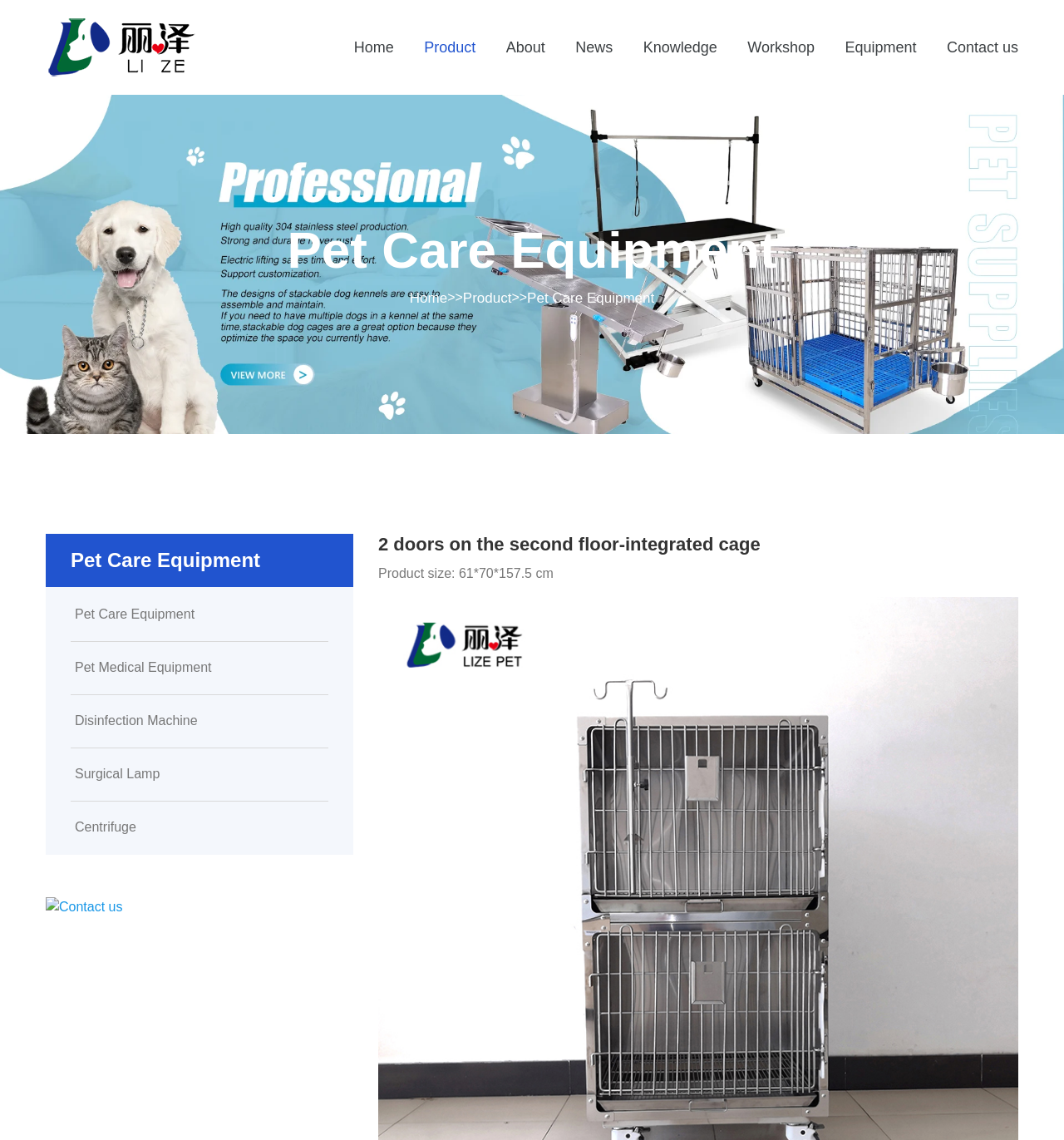Identify the bounding box coordinates of the clickable region necessary to fulfill the following instruction: "view product details". The bounding box coordinates should be four float numbers between 0 and 1, i.e., [left, top, right, bottom].

[0.355, 0.468, 0.957, 0.487]